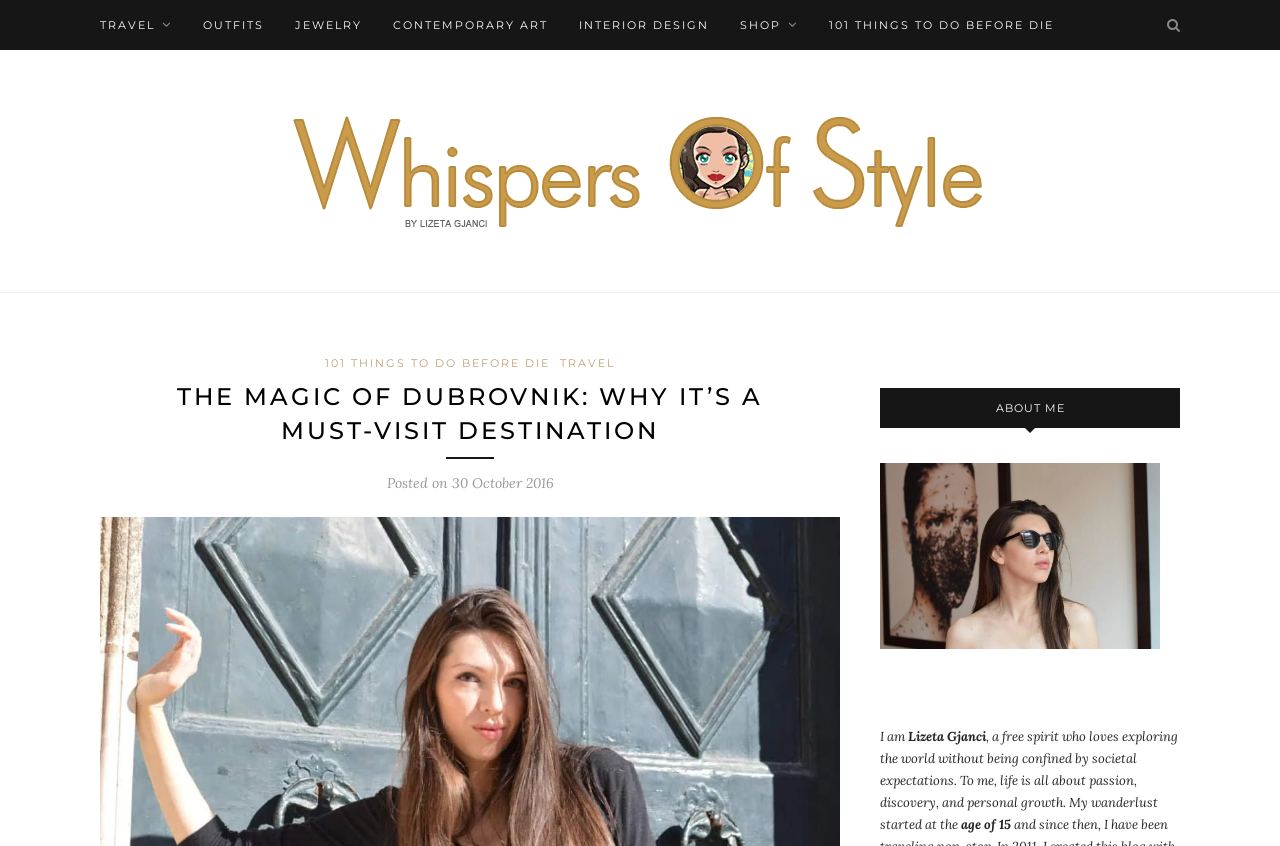What is the name of the website?
From the image, provide a succinct answer in one word or a short phrase.

Whispers Of Style